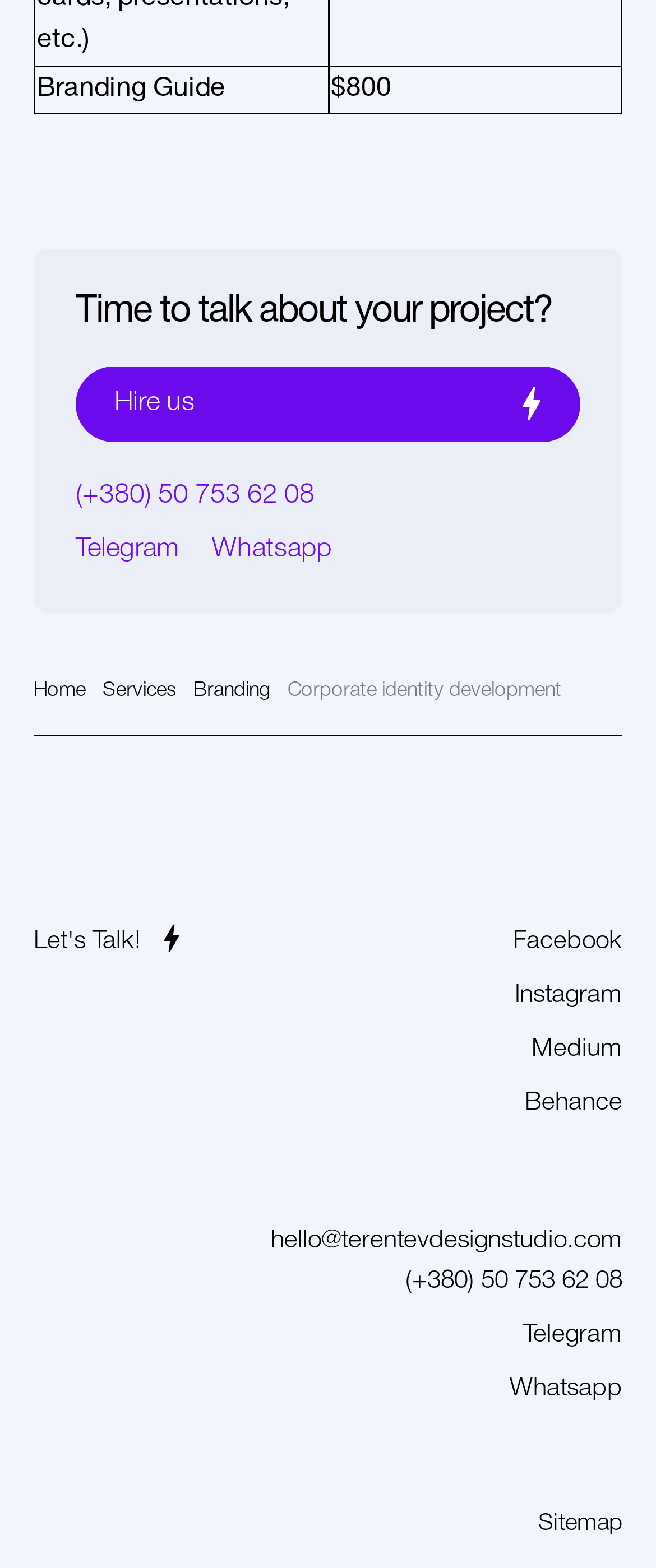What social media platforms does the company have?
Could you answer the question with a detailed and thorough explanation?

I found the social media platforms by looking at the links on the webpage, specifically the ones with the social media icons. The company has Facebook, Instagram, Medium, and Behance accounts, which are linked from the webpage.